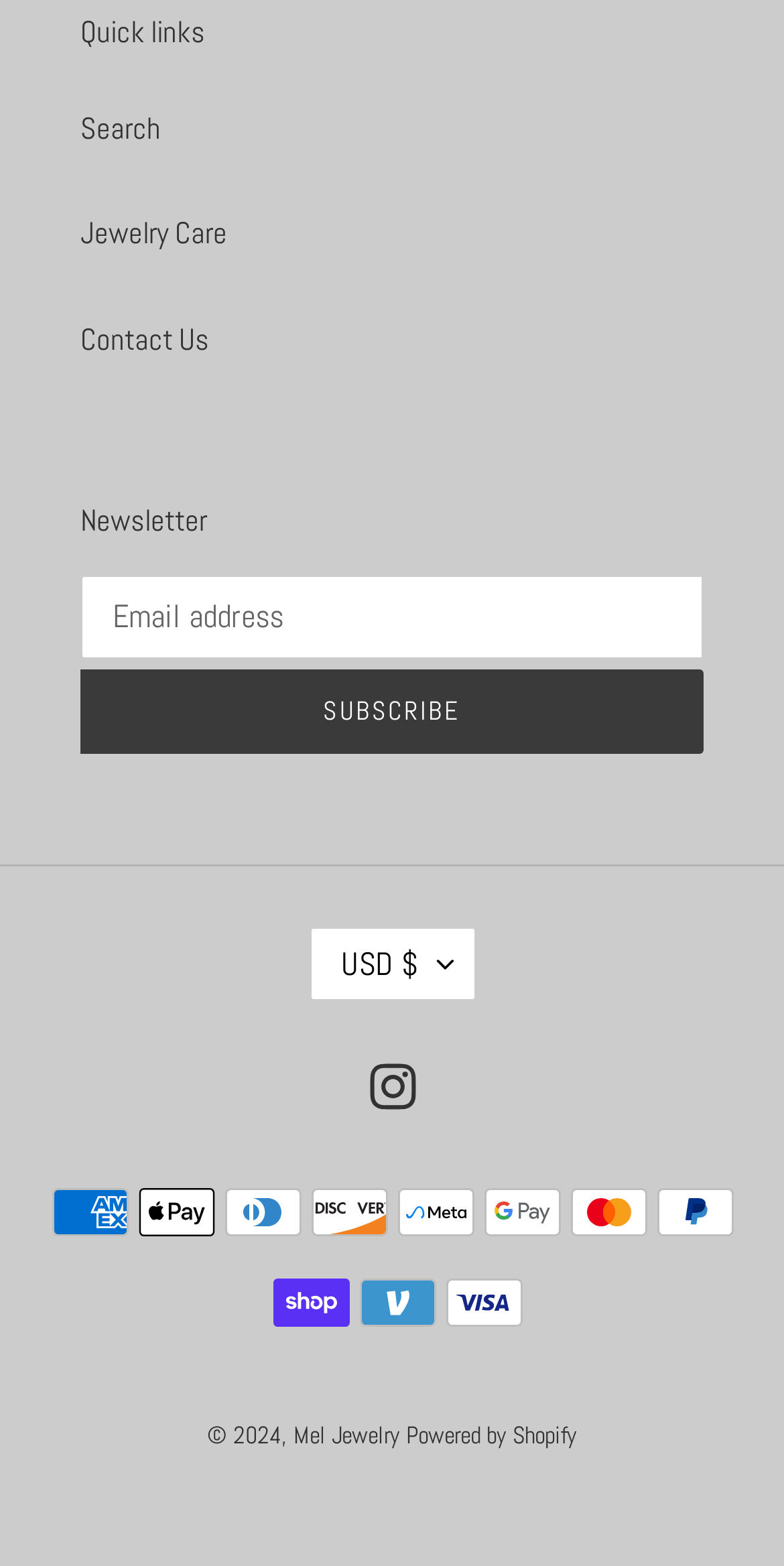What is the label of the textbox?
Using the visual information from the image, give a one-word or short-phrase answer.

Email address